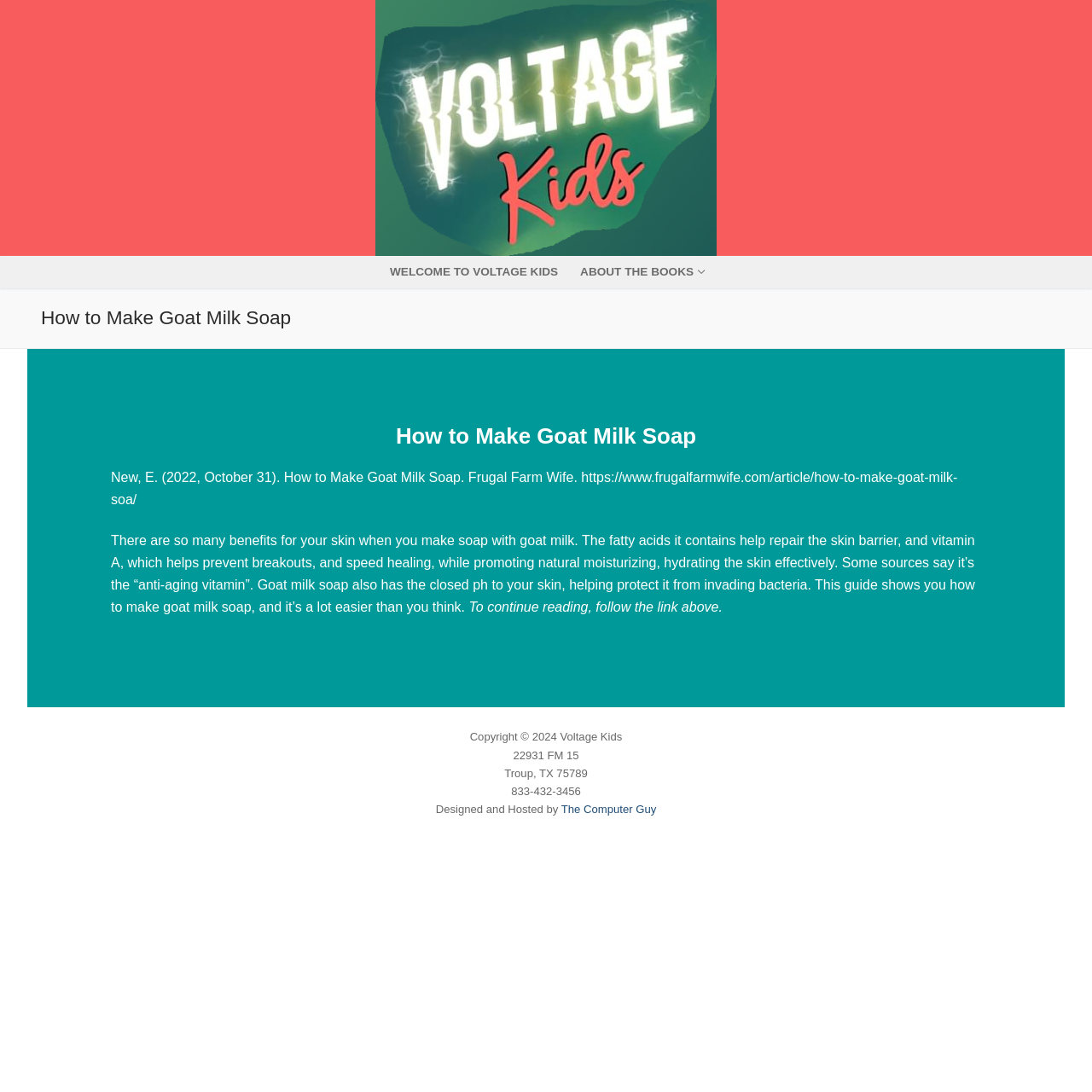Who designed and hosted the website?
Using the visual information, respond with a single word or phrase.

The Computer Guy